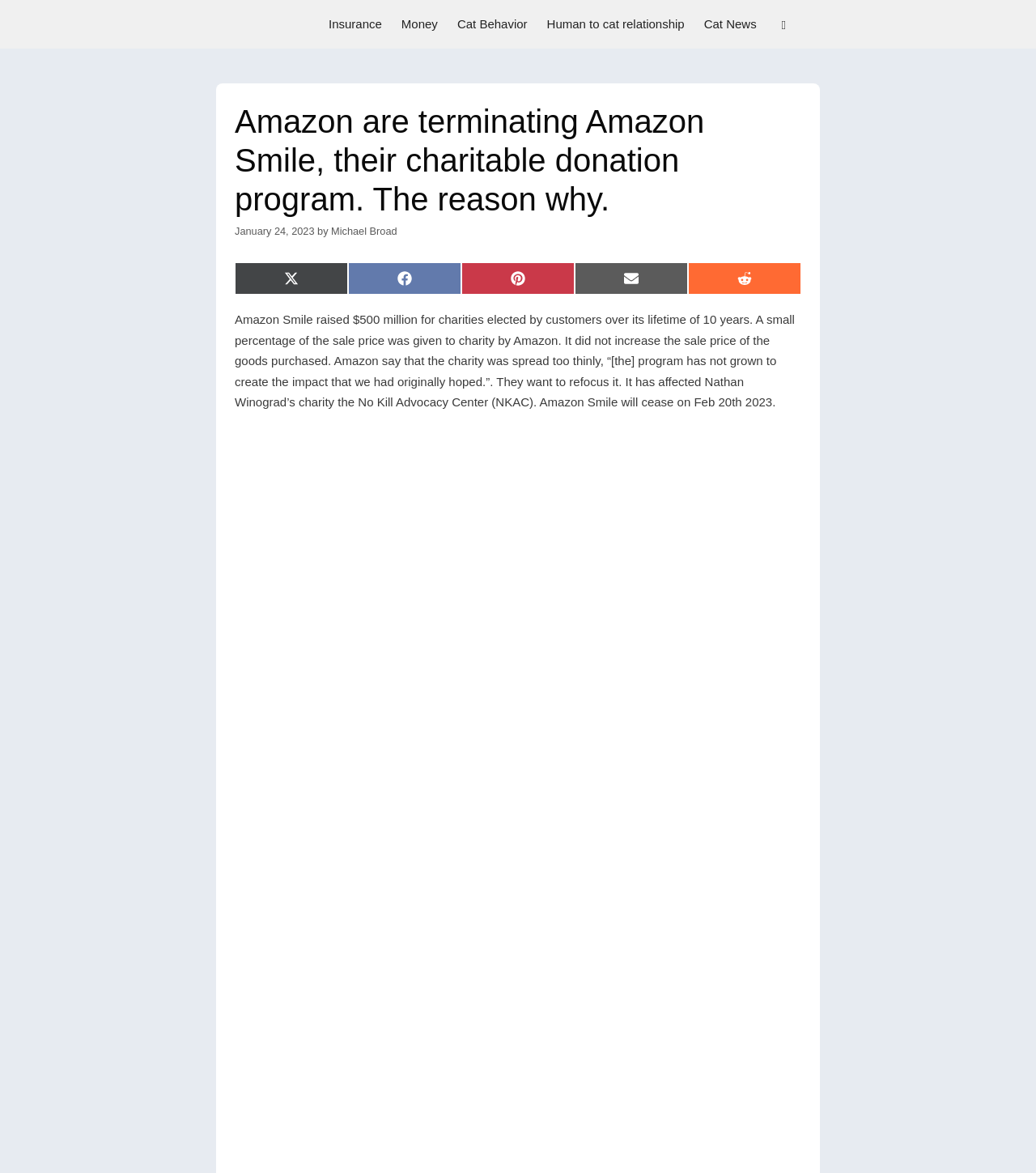Identify the bounding box coordinates of the area that should be clicked in order to complete the given instruction: "Click on the 'Facebook' link". The bounding box coordinates should be four float numbers between 0 and 1, i.e., [left, top, right, bottom].

None